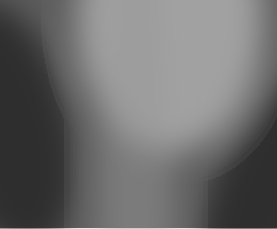How many mistakes are highlighted in the image?
Please use the image to deliver a detailed and complete answer.

The caption states that the image is part of a section dedicated to identifying and avoiding five typical mistakes that can arise during wedding planning, which implies that the image highlights five specific mistakes that couples should be aware of.